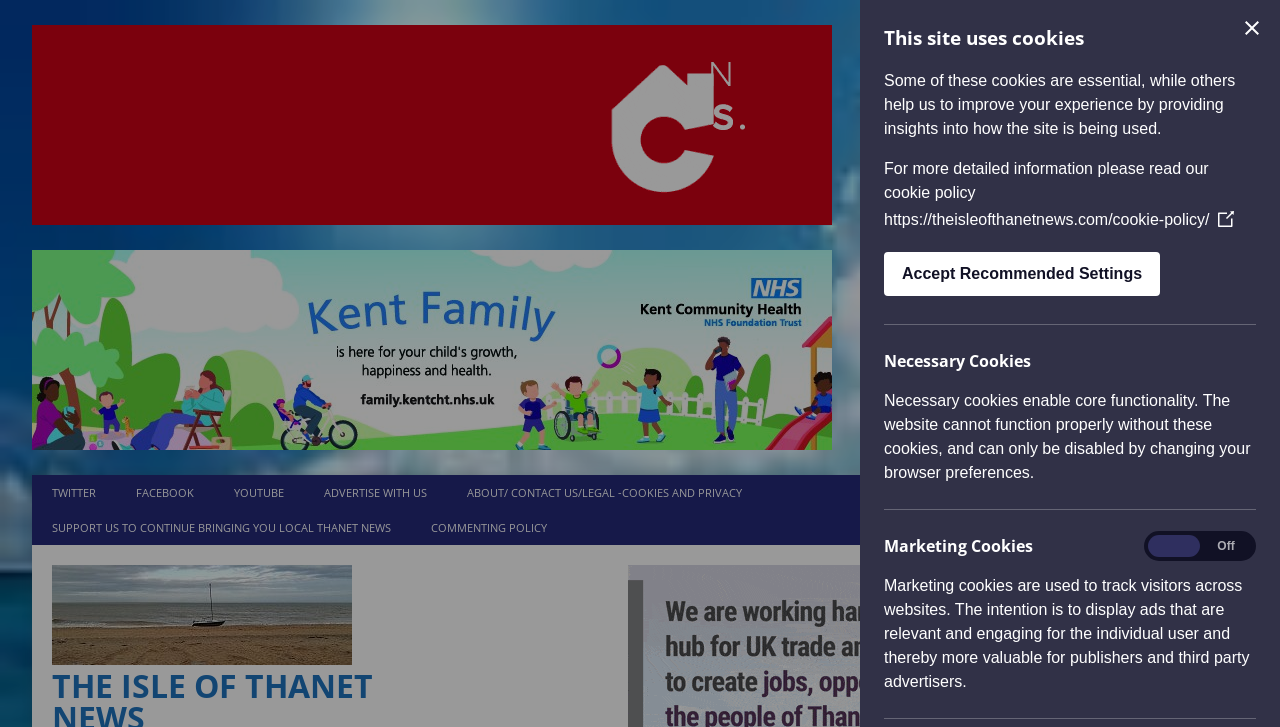Determine the bounding box coordinates for the clickable element required to fulfill the instruction: "Read the cookie policy". Provide the coordinates as four float numbers between 0 and 1, i.e., [left, top, right, bottom].

[0.691, 0.29, 0.964, 0.313]